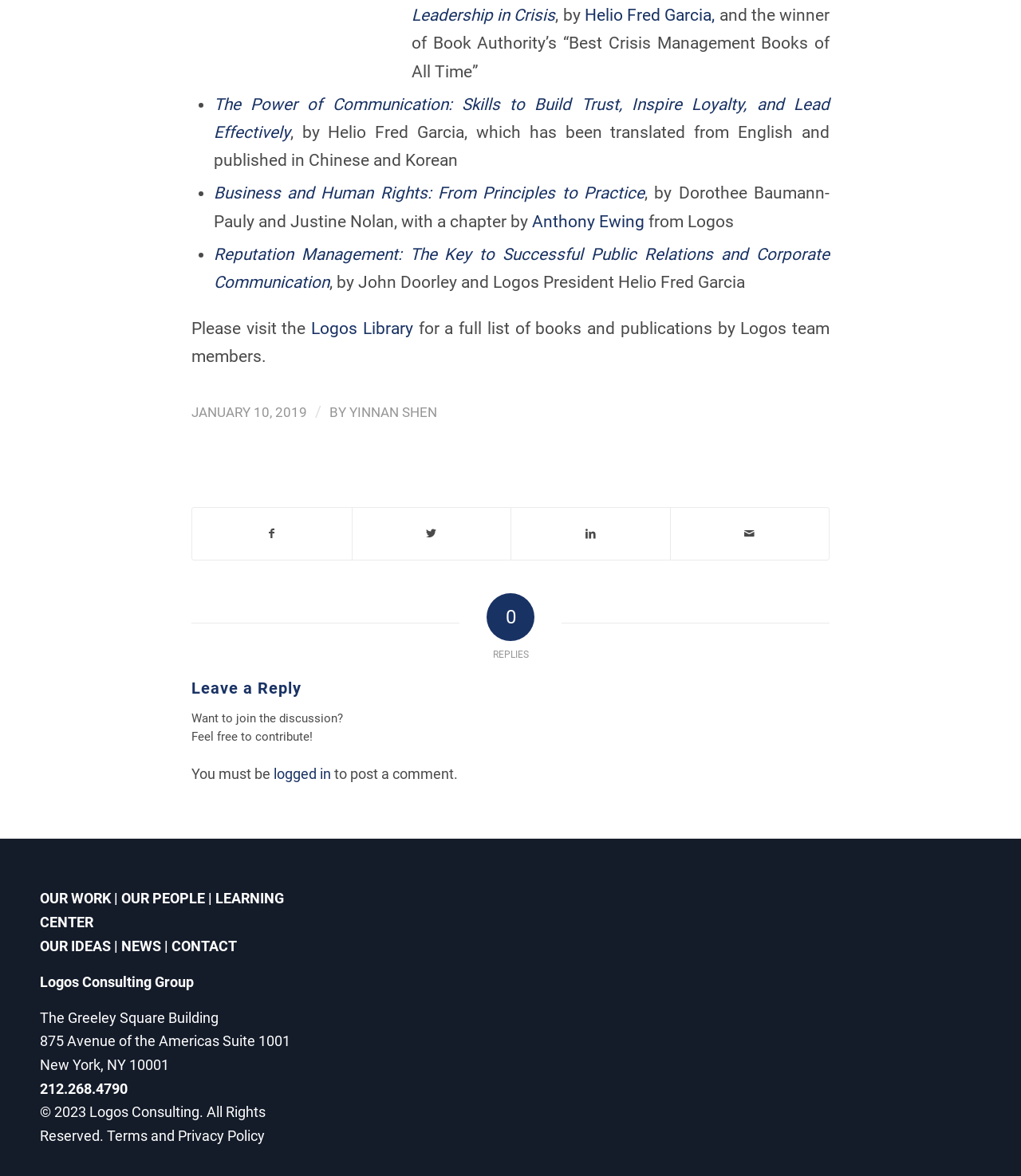Please specify the coordinates of the bounding box for the element that should be clicked to carry out this instruction: "Click on the link to Logos Library". The coordinates must be four float numbers between 0 and 1, formatted as [left, top, right, bottom].

[0.305, 0.271, 0.405, 0.288]